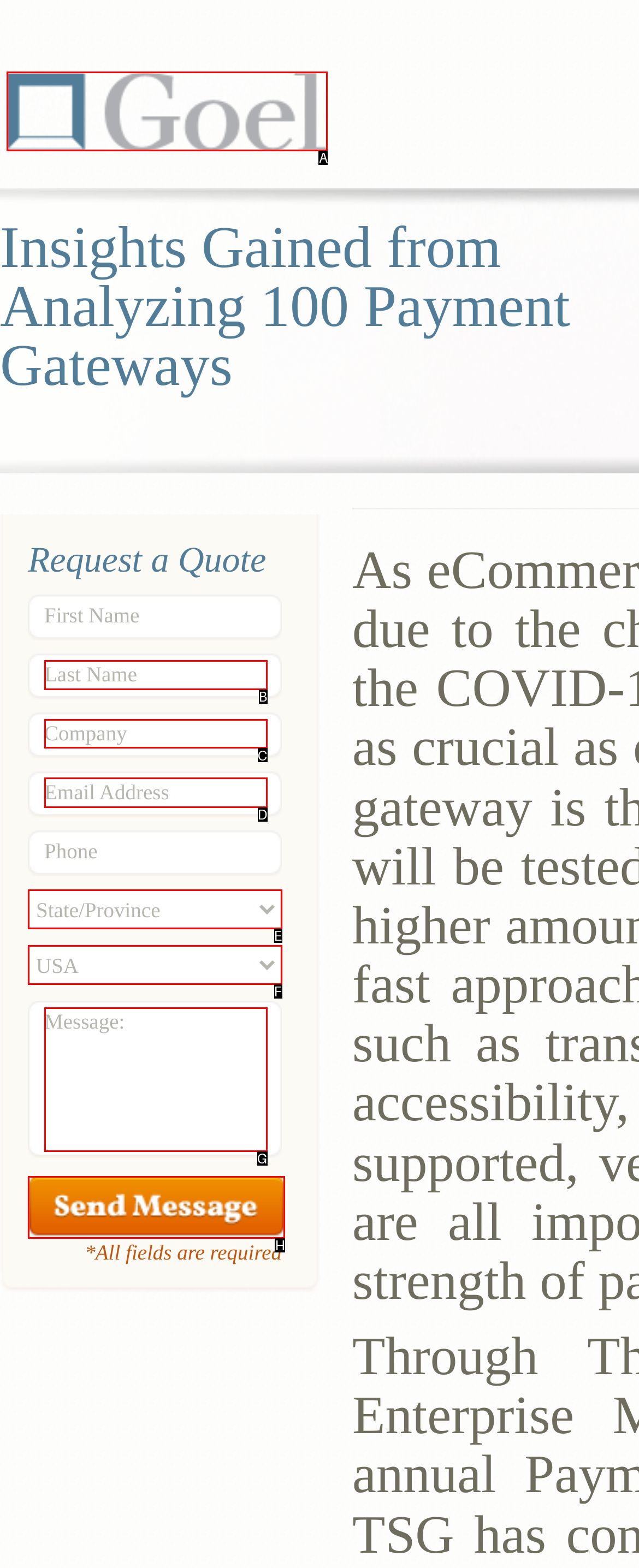Determine which option matches the element description: Goel
Answer using the letter of the correct option.

A